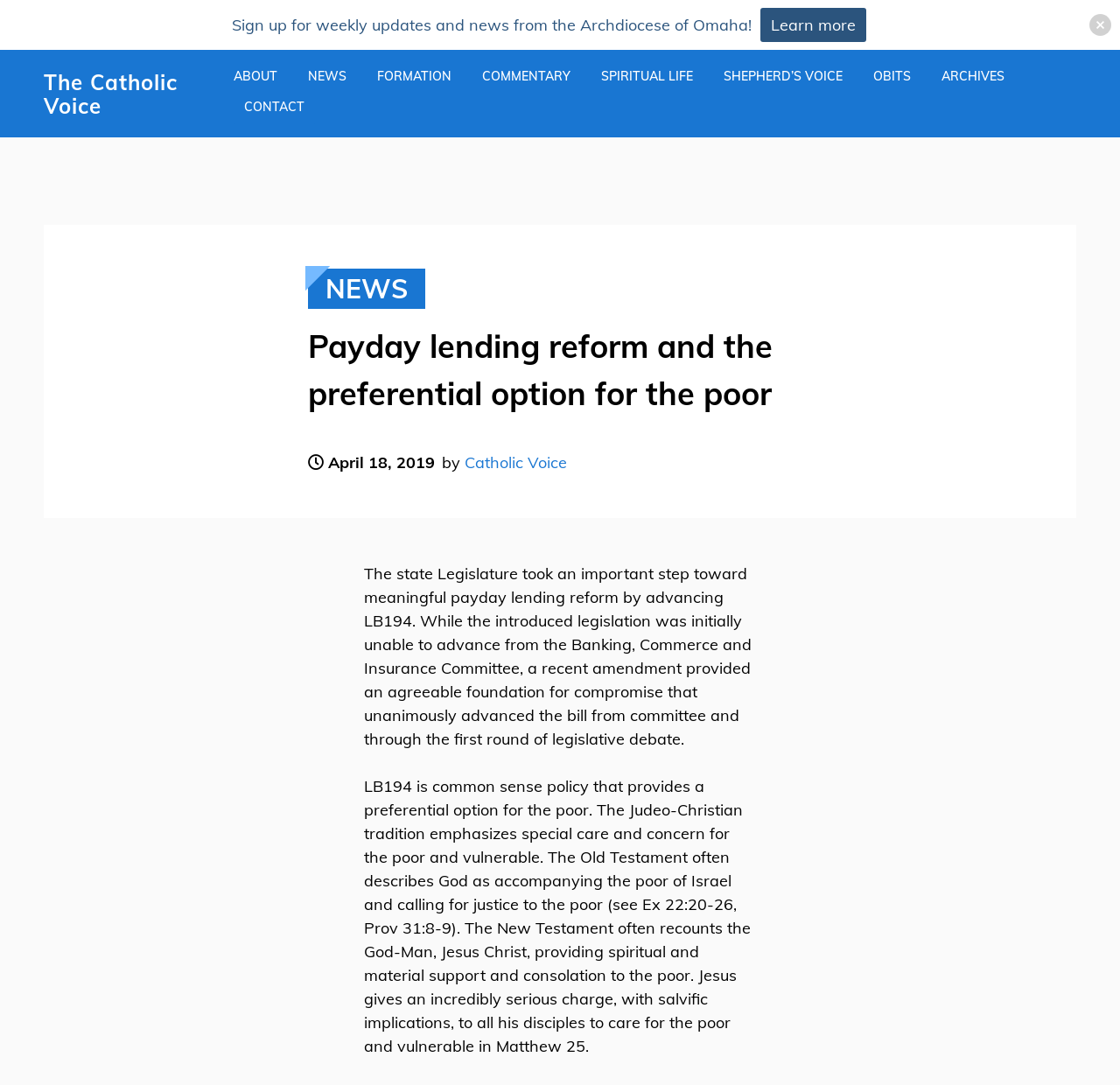What is the name of the publication?
Answer with a single word or short phrase according to what you see in the image.

The Catholic Voice